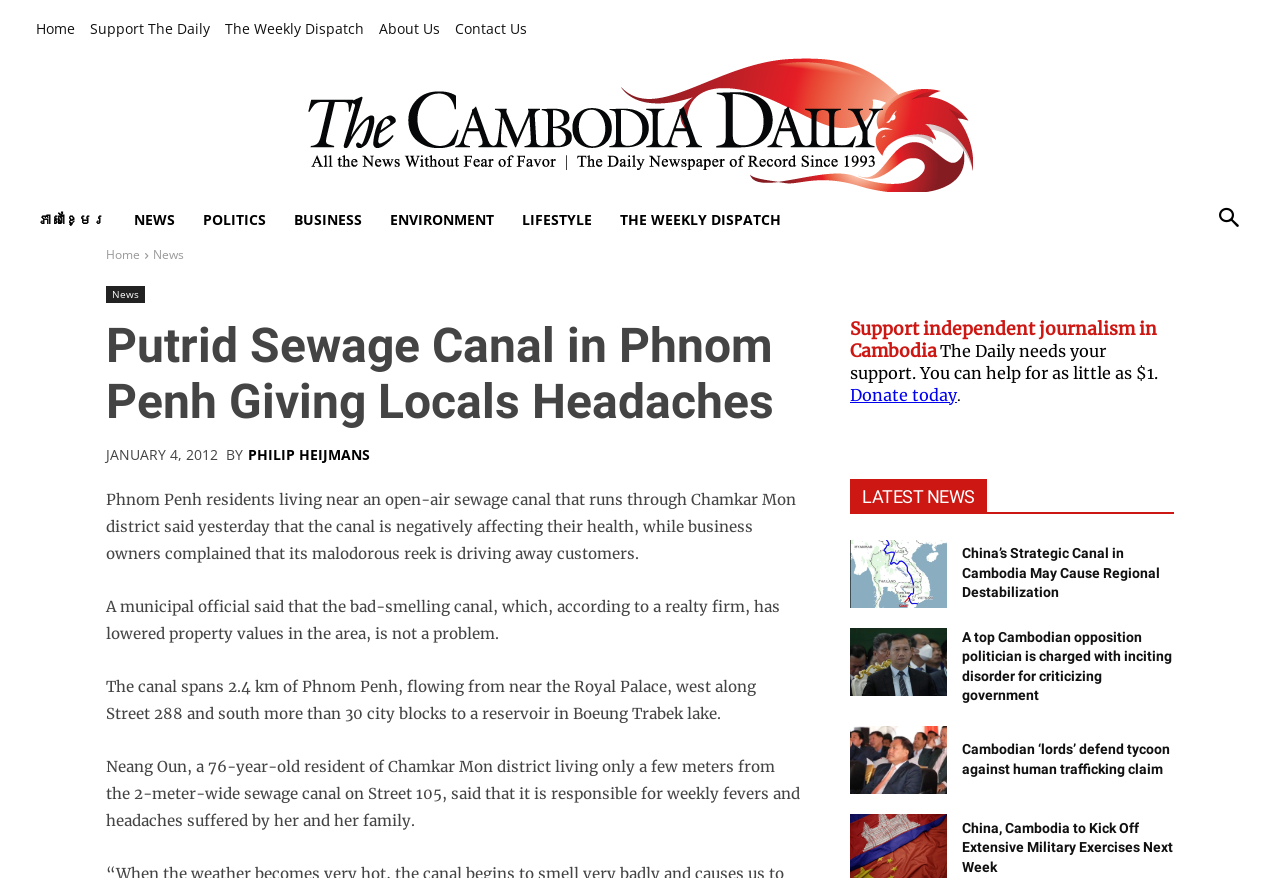How many latest news articles are displayed?
Please provide a single word or phrase as the answer based on the screenshot.

4